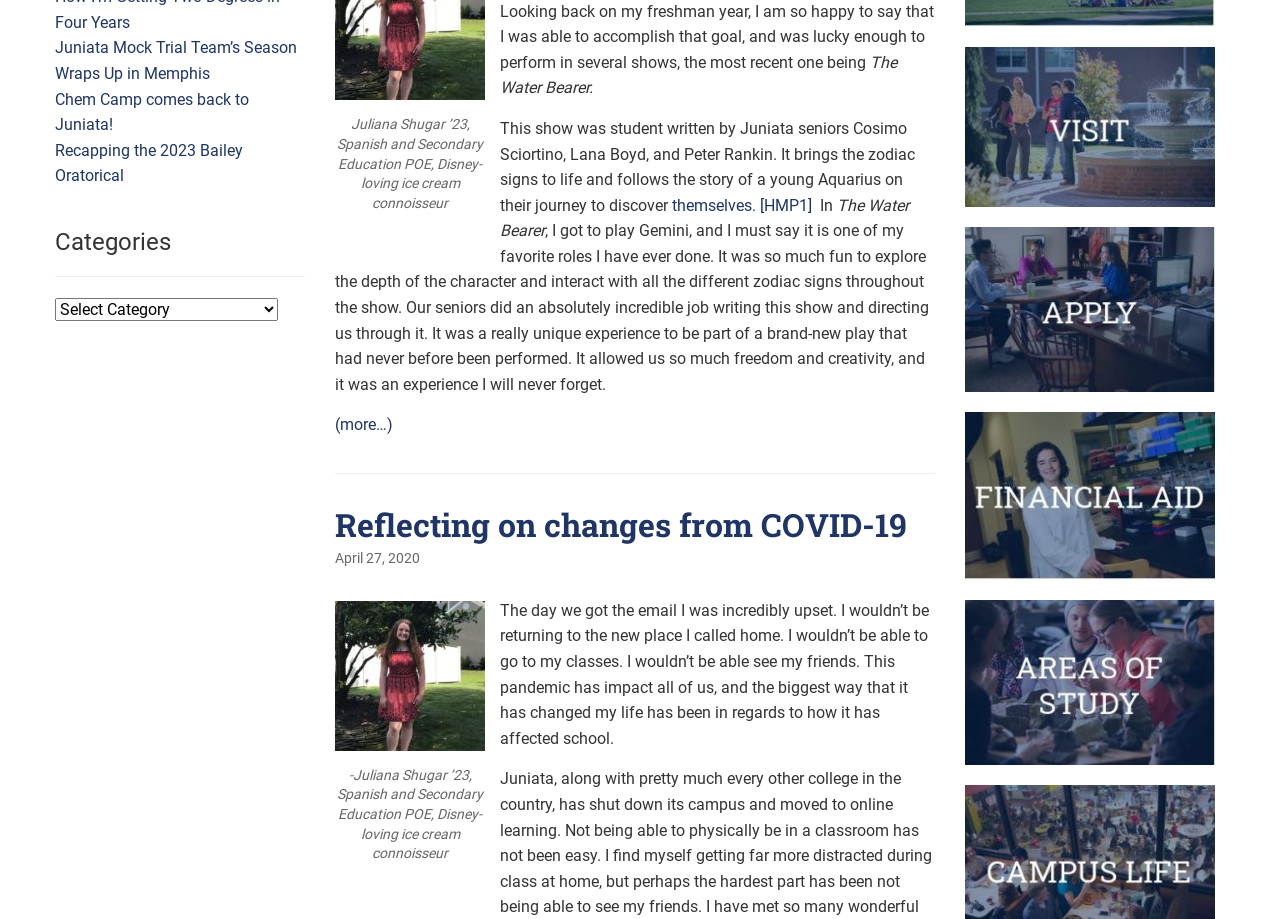Determine the bounding box for the UI element as described: "Reflecting on changes from COVID-19". The coordinates should be represented as four float numbers between 0 and 1, formatted as [left, top, right, bottom].

[0.262, 0.547, 0.709, 0.594]